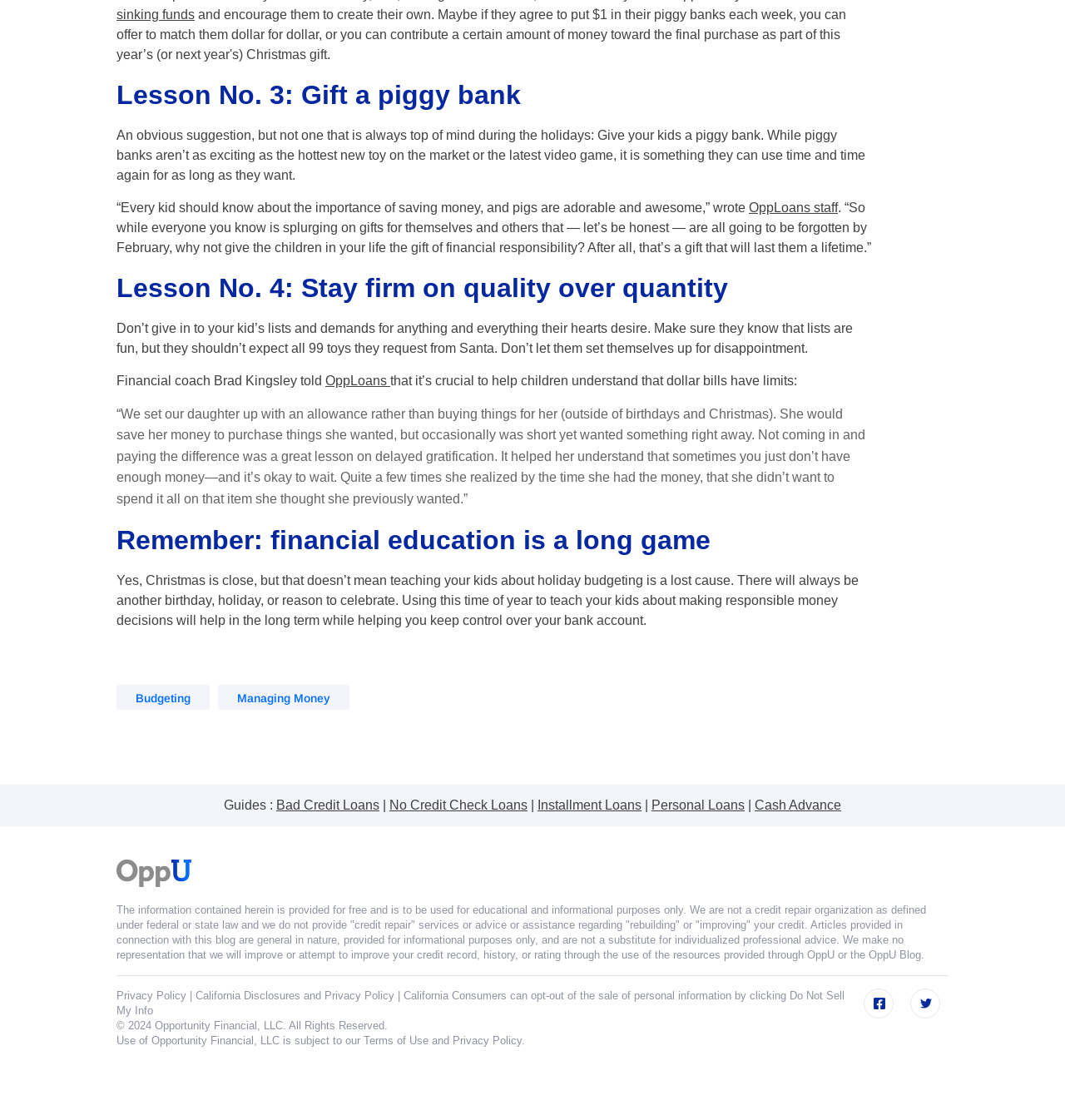What is the name of the financial coach mentioned in the article?
Could you answer the question with a detailed and thorough explanation?

The article quotes Brad Kingsley, a financial coach, who told OppLoans that it's crucial to help children understand that dollar bills have limits, emphasizing the importance of teaching kids about financial responsibility.